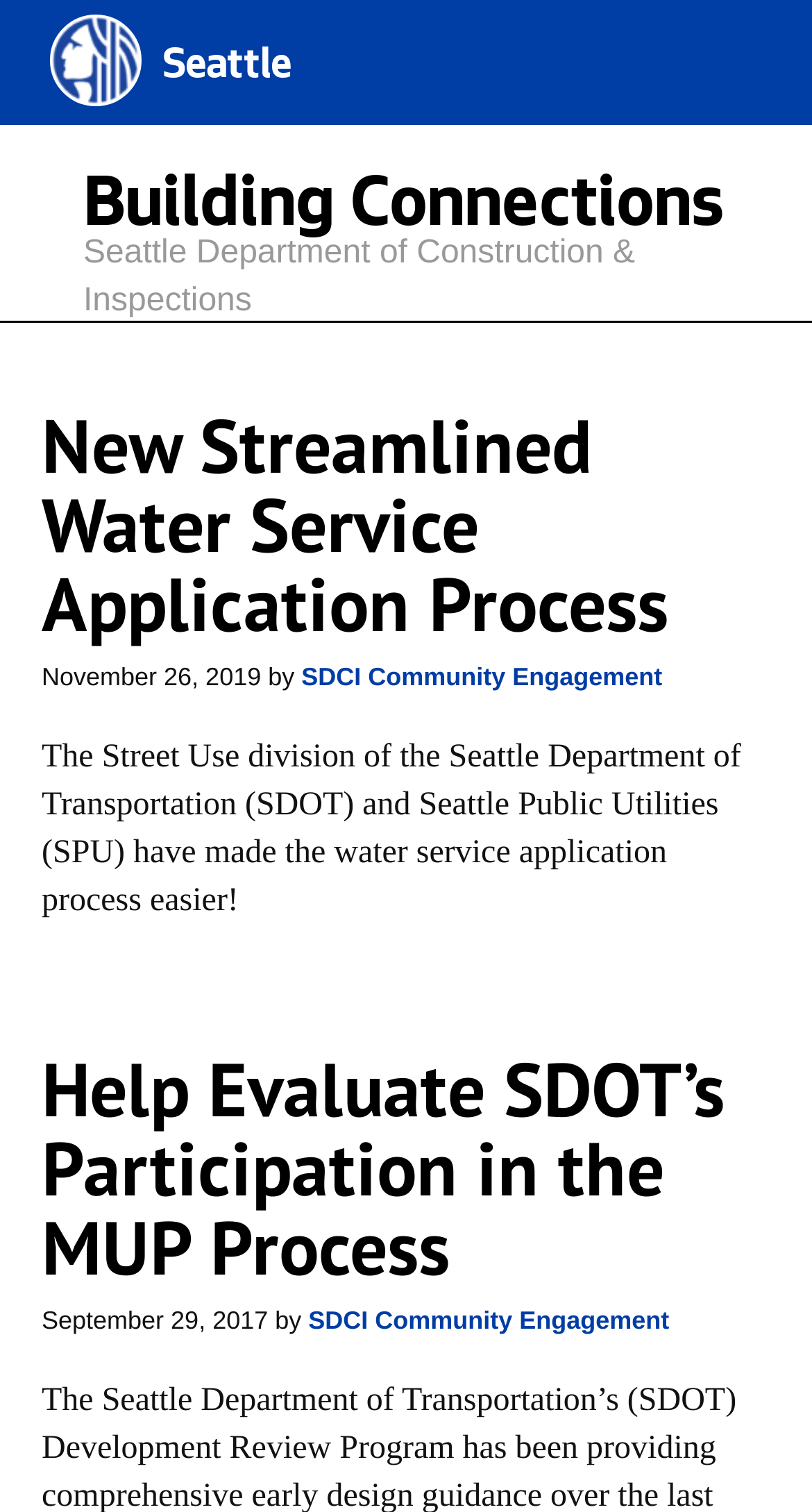Please answer the following question using a single word or phrase: What is the date of the 'New Streamlined Water Service Application Process'?

November 26, 2019